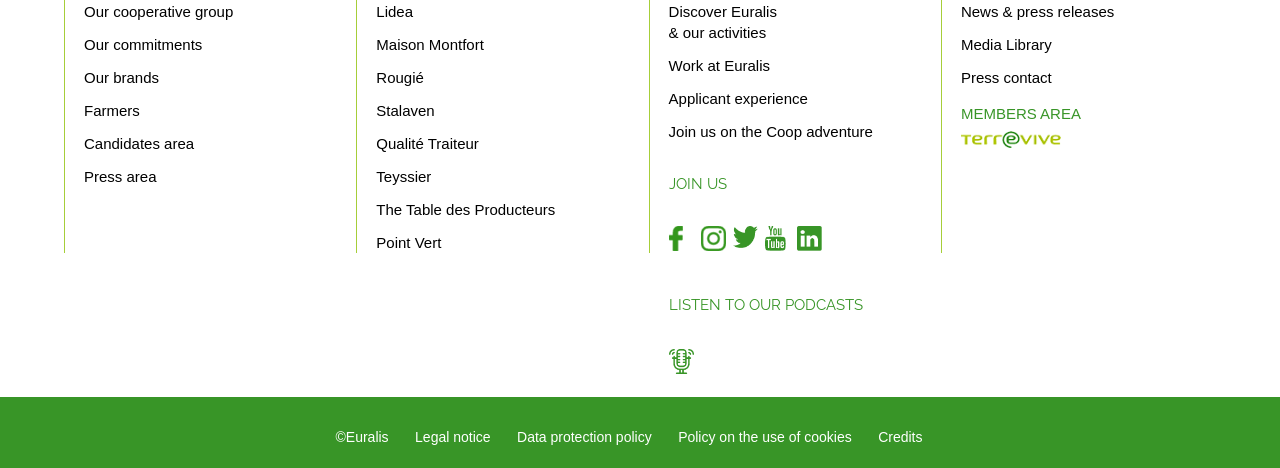What is the name of the podcast?
Using the image, provide a detailed and thorough answer to the question.

I found a heading 'LISTEN TO OUR PODCASTS' followed by a link with the text 'Écoutez nos podcasts', which suggests that this is the name of the podcast.